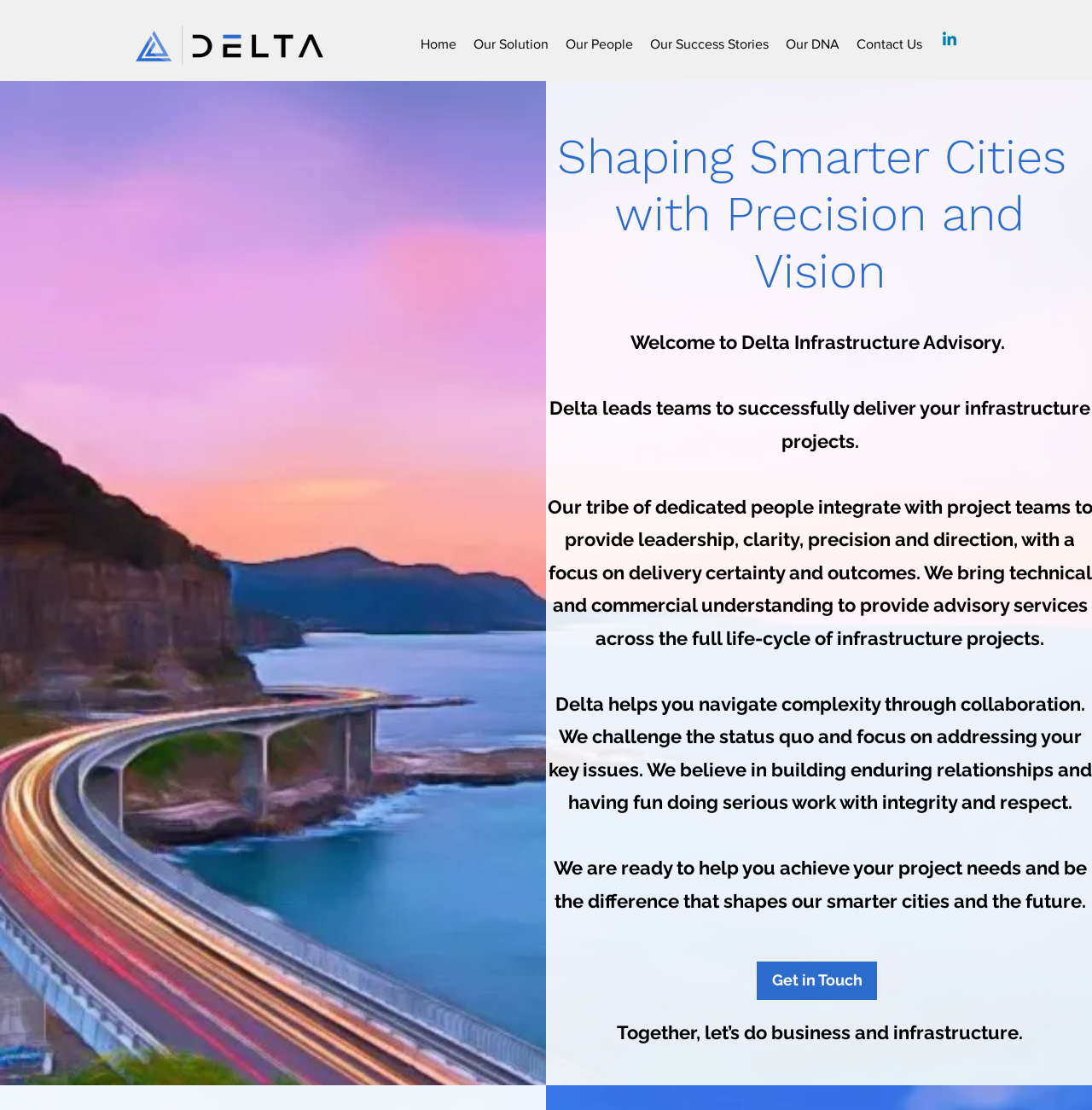What is the name of the company?
Based on the screenshot, answer the question with a single word or phrase.

Delta Infrastructure